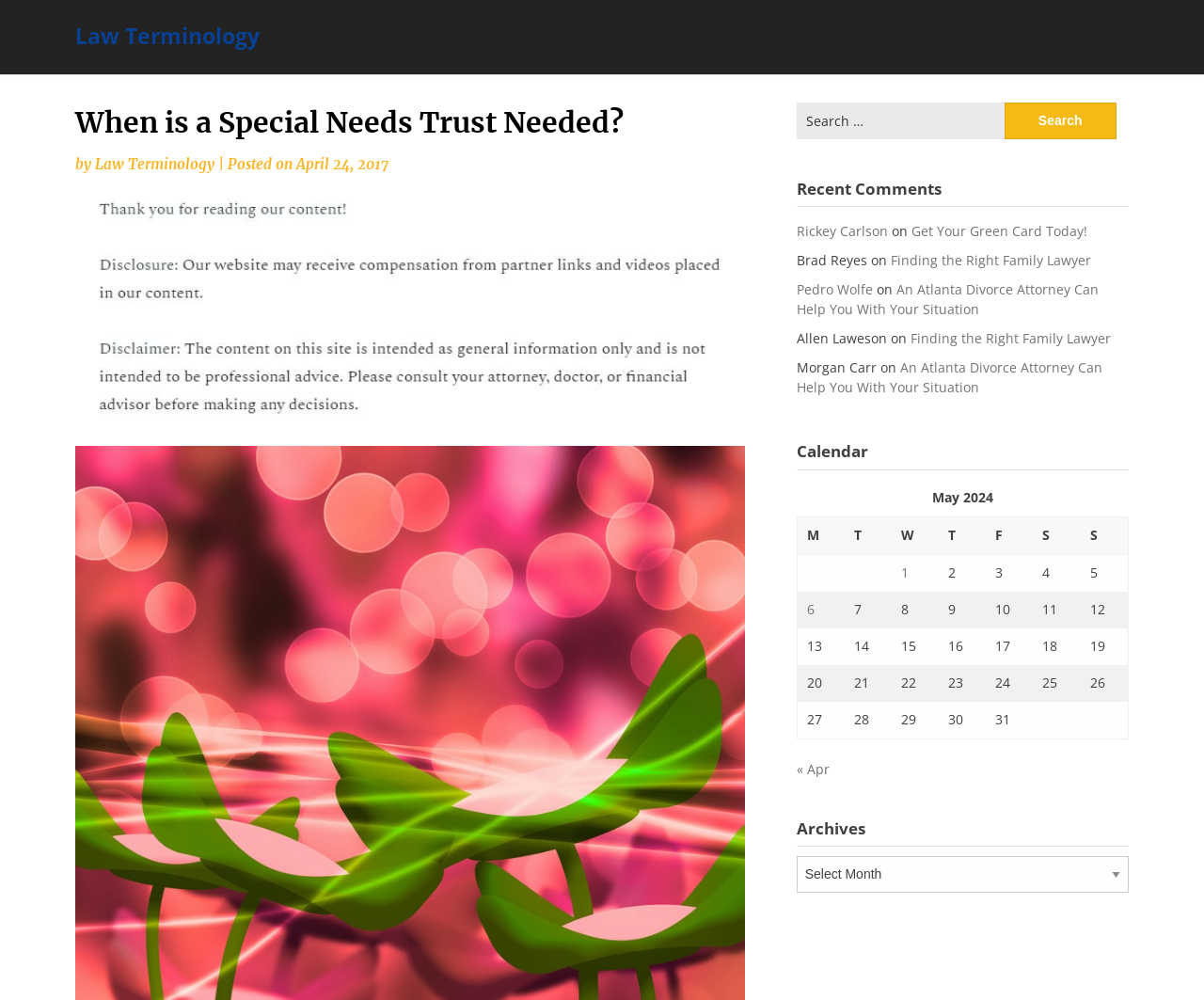What is the date of the webpage? Based on the image, give a response in one word or a short phrase.

April 24, 2017